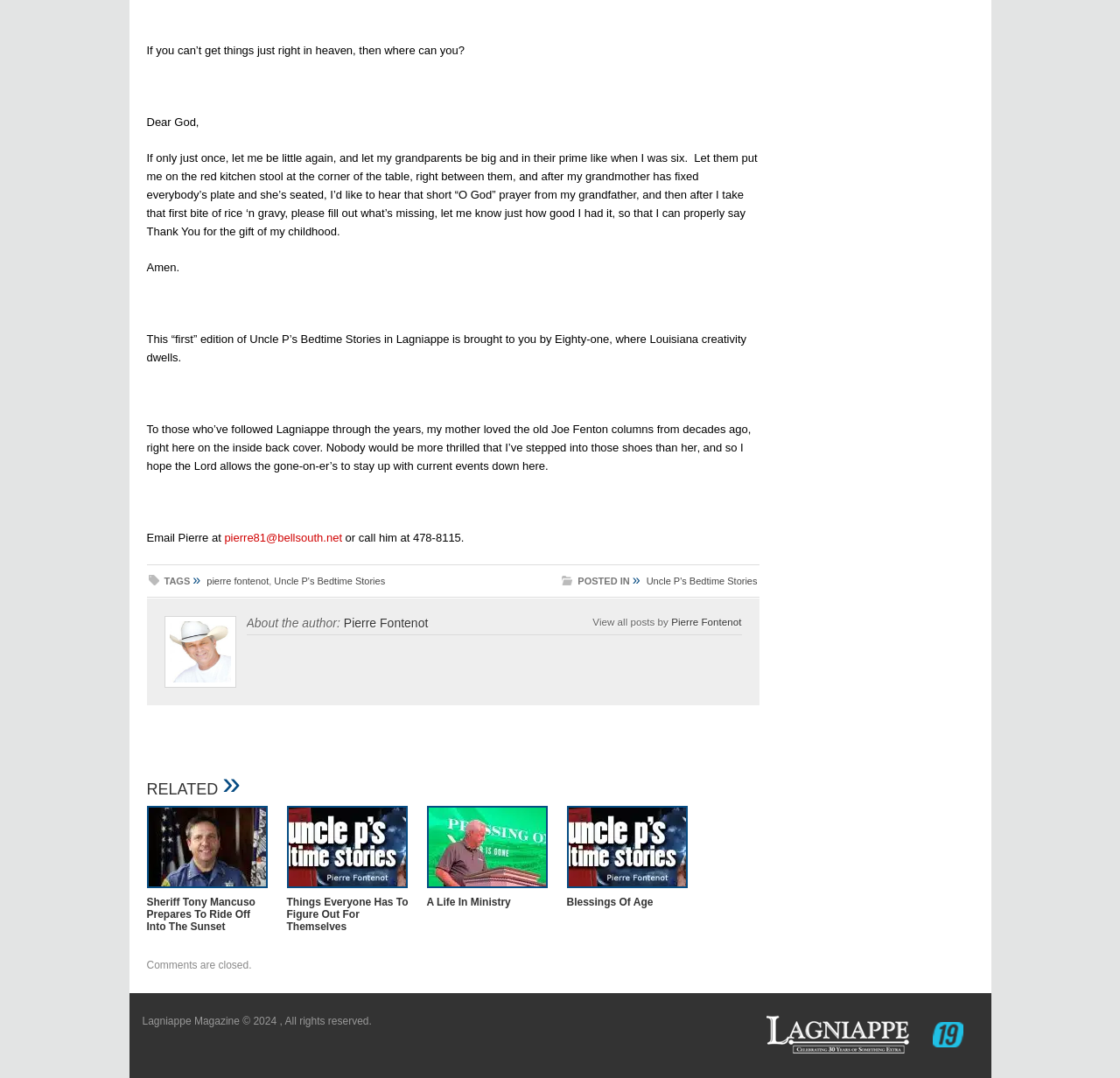What is the title of the first related post?
Please provide a single word or phrase as the answer based on the screenshot.

Sheriff Tony Mancuso Prepares To Ride Off Into The Sunset